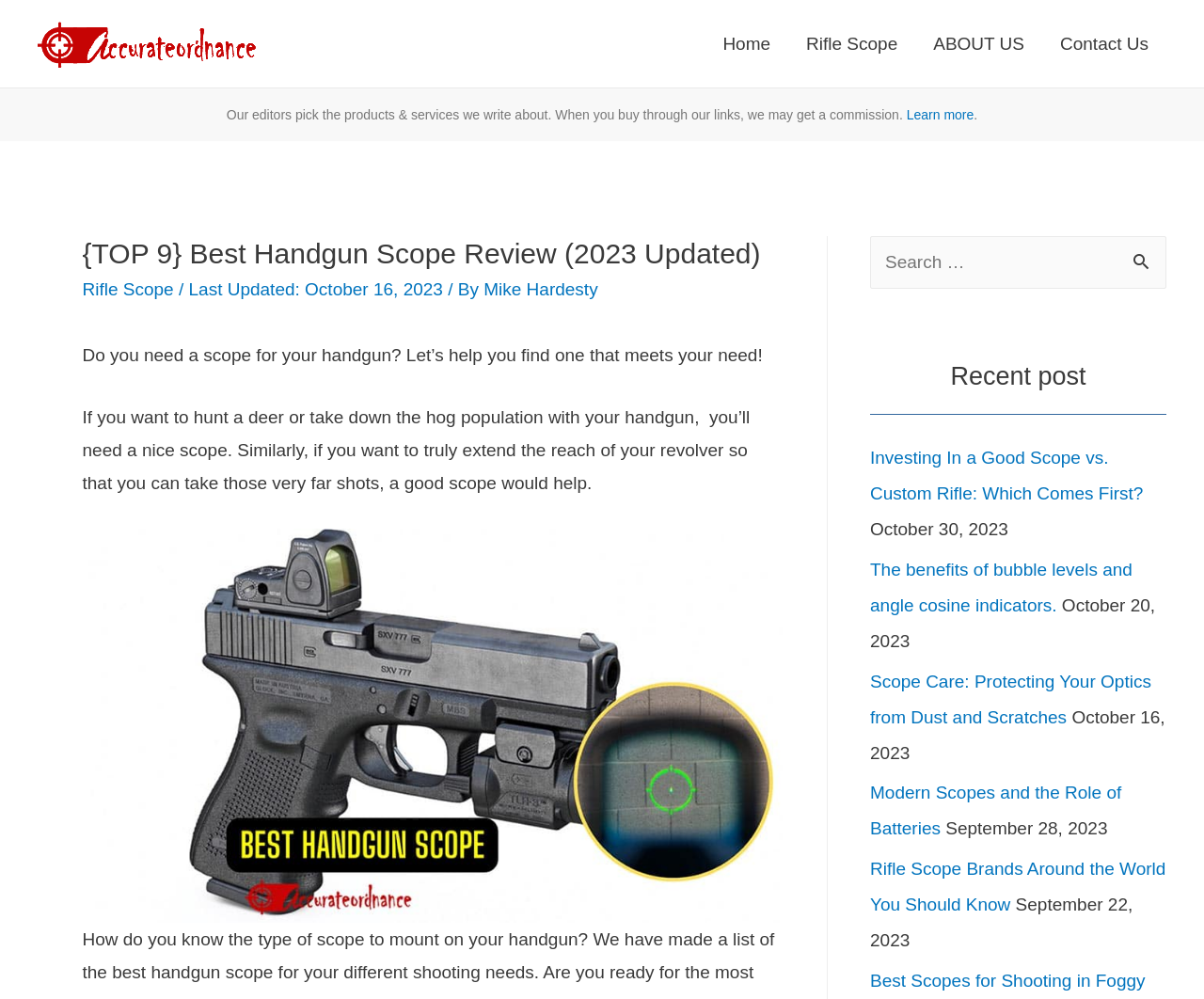What is the last updated date of the review?
Based on the image, answer the question in a detailed manner.

The last updated date of the review can be found in the header section of the webpage, which states 'Last Updated: October 16, 2023'.